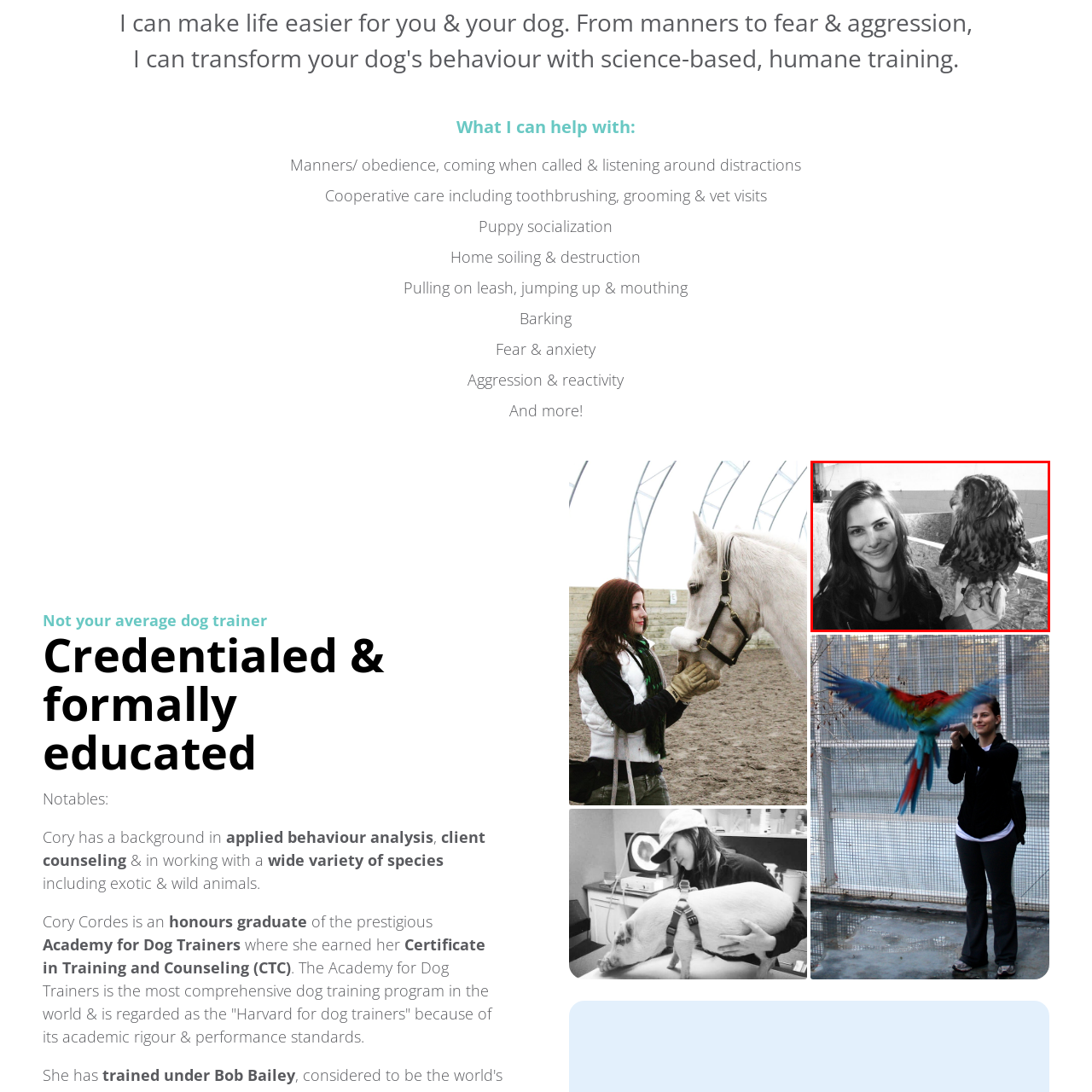Concentrate on the image inside the red border and answer the question in one word or phrase: 
Is the woman's expression sad?

No